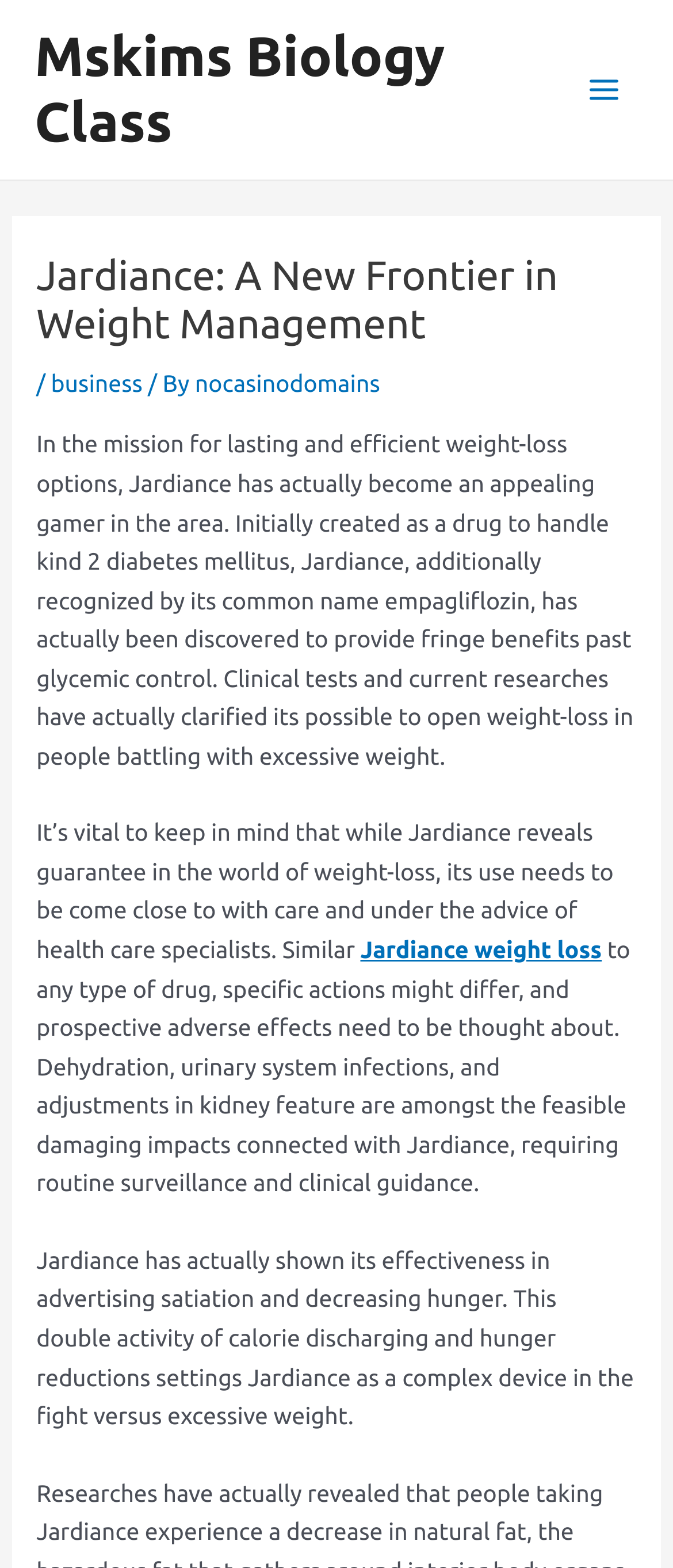What is the benefit of Jardiance beyond glycemic control?
Please use the image to provide an in-depth answer to the question.

According to the webpage, clinical tests and recent researches have clarified Jardiance's potential to open weight loss in people battling with excessive weight, which is a benefit beyond glycemic control.